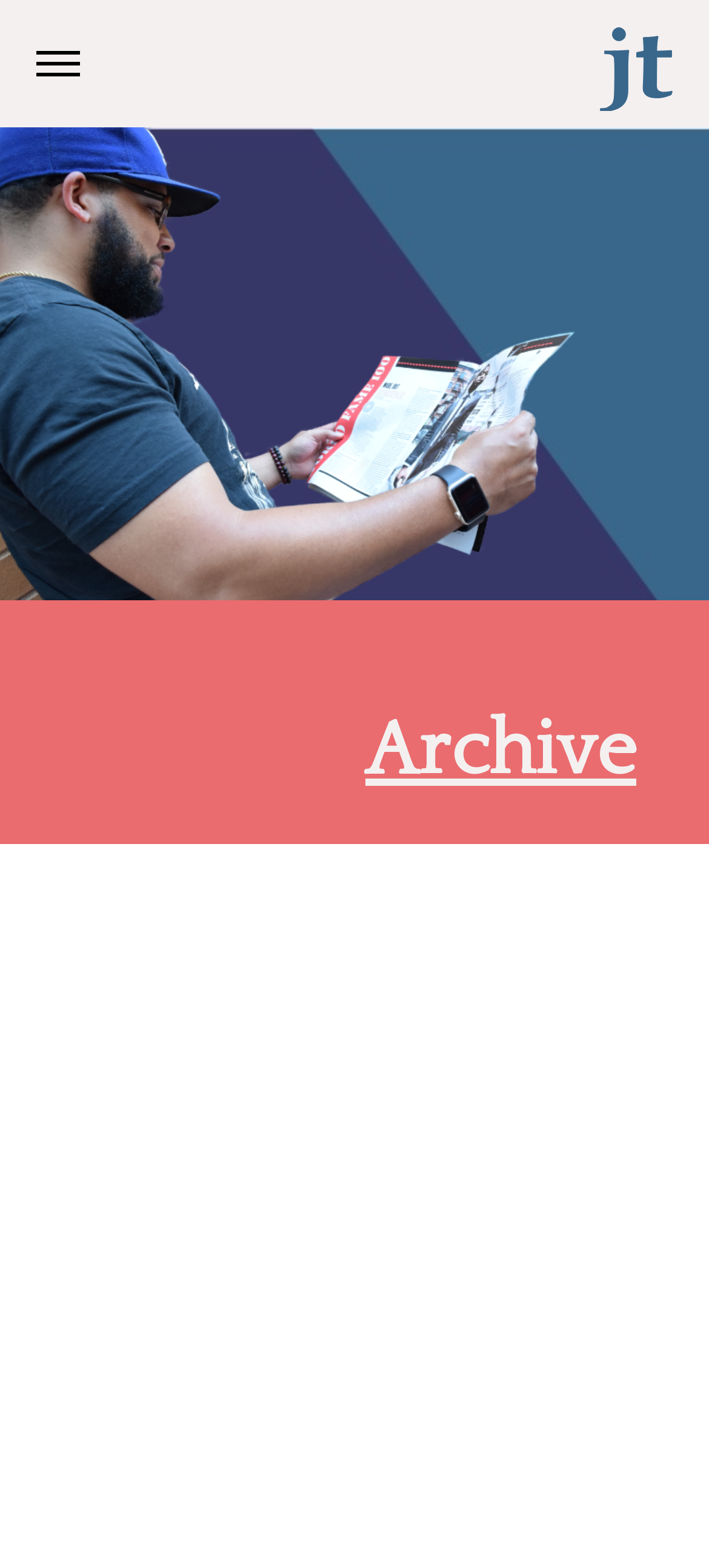Based on the element description title="Justin Tinsley", identify the bounding box coordinates for the UI element. The coordinates should be in the format (top-left x, top-left y, bottom-right x, bottom-right y) and within the 0 to 1 range.

[0.846, 0.017, 0.949, 0.076]